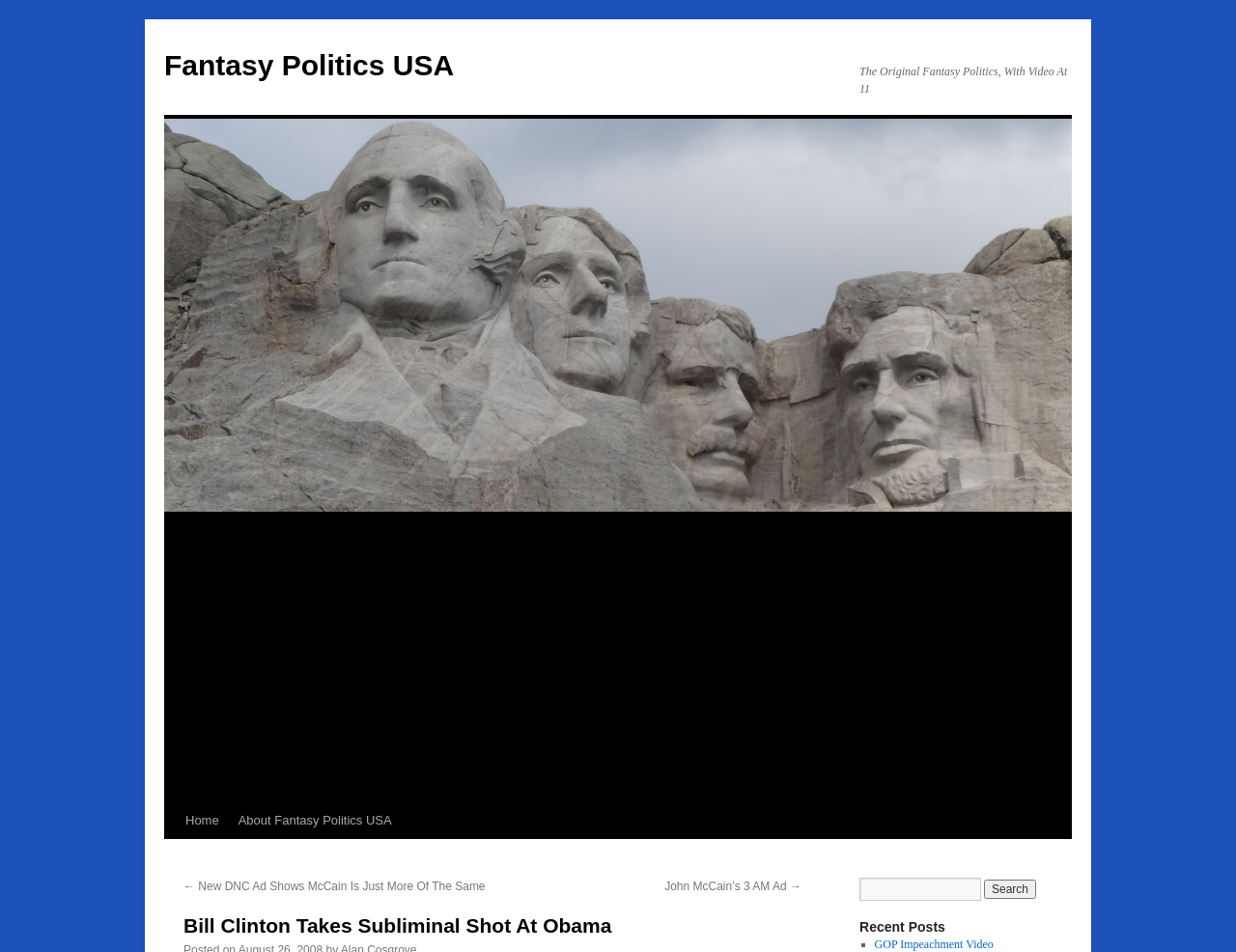What is the text of the first recent post?
Refer to the image and give a detailed answer to the question.

I looked at the section labeled 'Recent Posts' and found the first link, which has the text 'GOP Impeachment Video'. Therefore, the text of the first recent post is 'GOP Impeachment Video'.